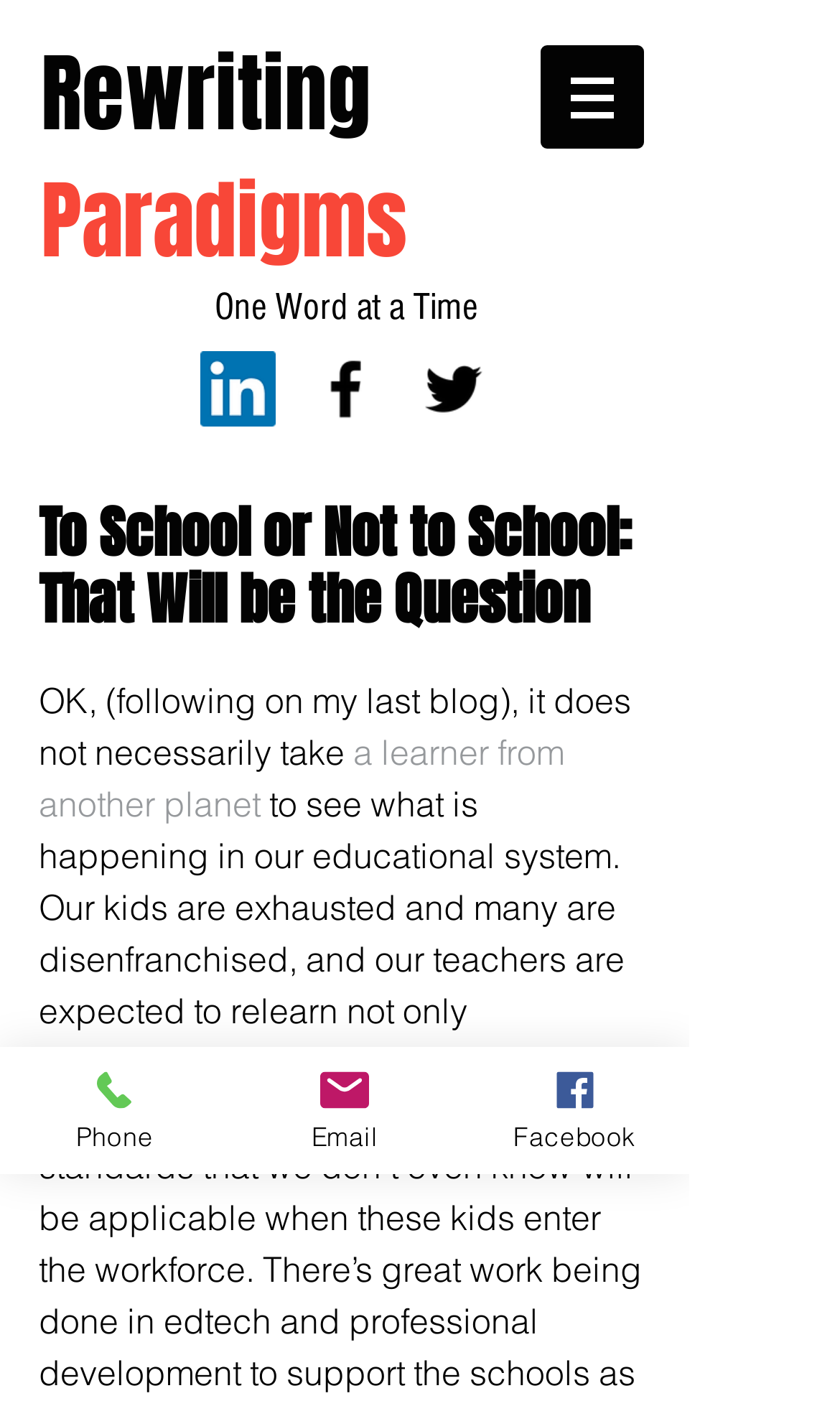Find the bounding box coordinates of the element to click in order to complete this instruction: "Read the blog post 'Rewriting Paradigms'". The bounding box coordinates must be four float numbers between 0 and 1, denoted as [left, top, right, bottom].

[0.049, 0.021, 0.485, 0.202]